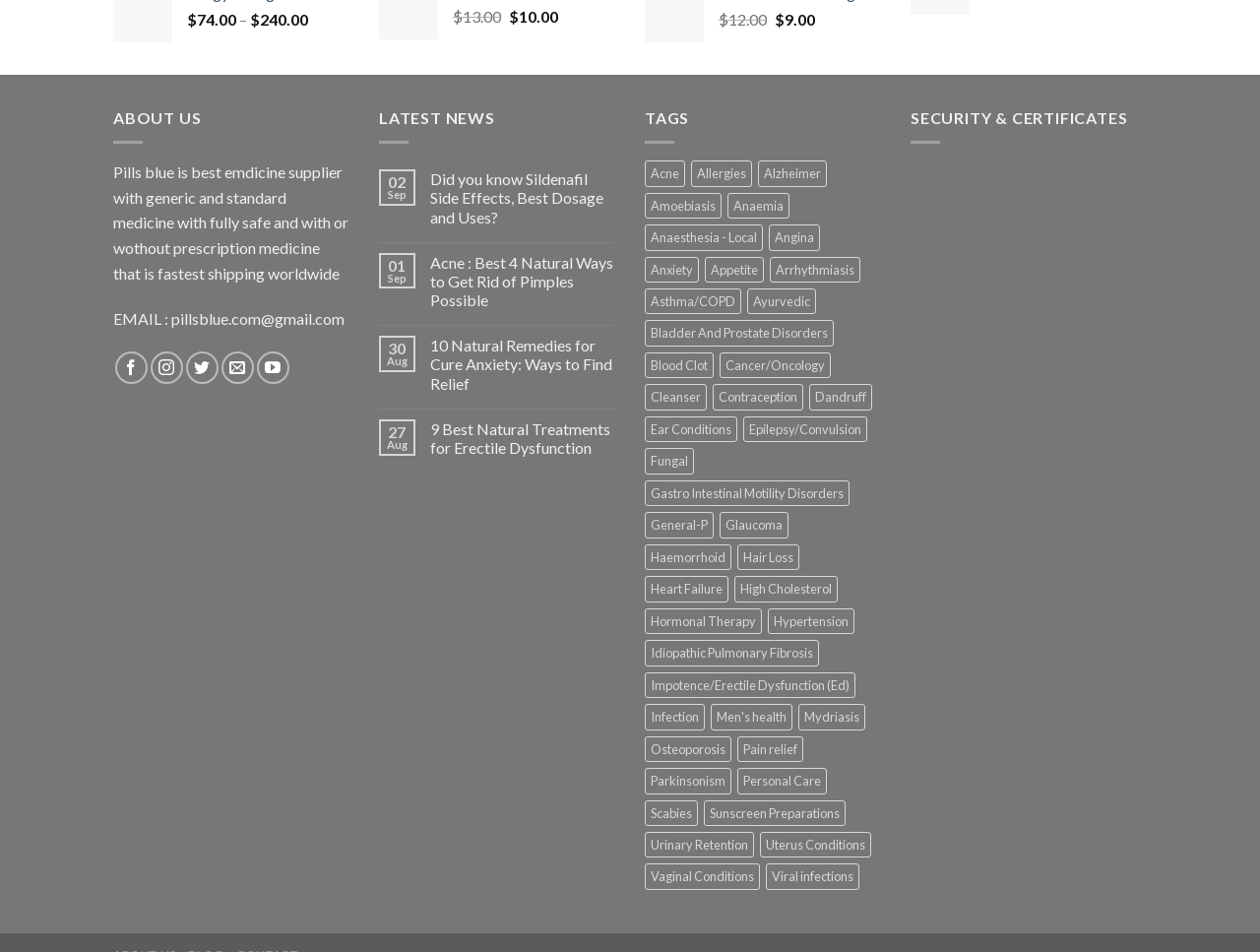Please identify the bounding box coordinates of the element's region that needs to be clicked to fulfill the following instruction: "Learn about Erectile Dysfunction treatments". The bounding box coordinates should consist of four float numbers between 0 and 1, i.e., [left, top, right, bottom].

[0.512, 0.706, 0.679, 0.733]